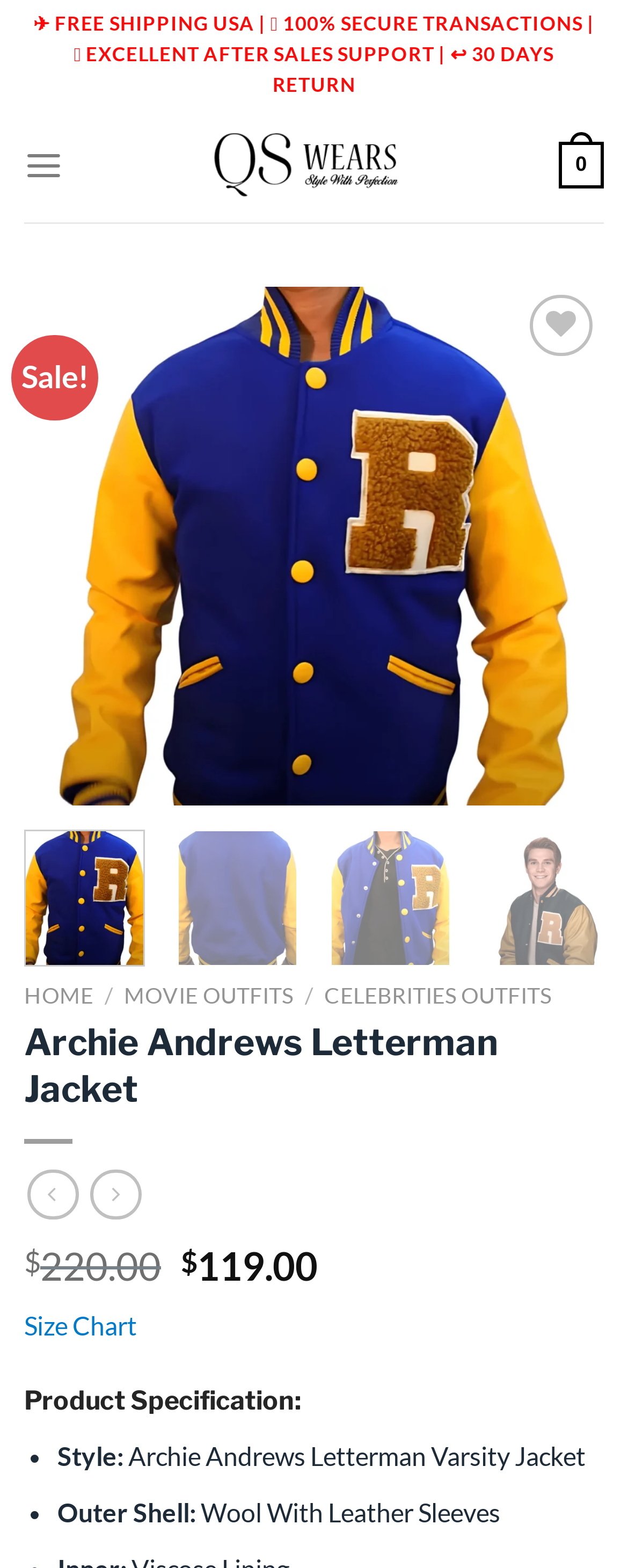What is the current price of the Archie Andrews Letterman Jacket?
Using the visual information, reply with a single word or short phrase.

$119.00